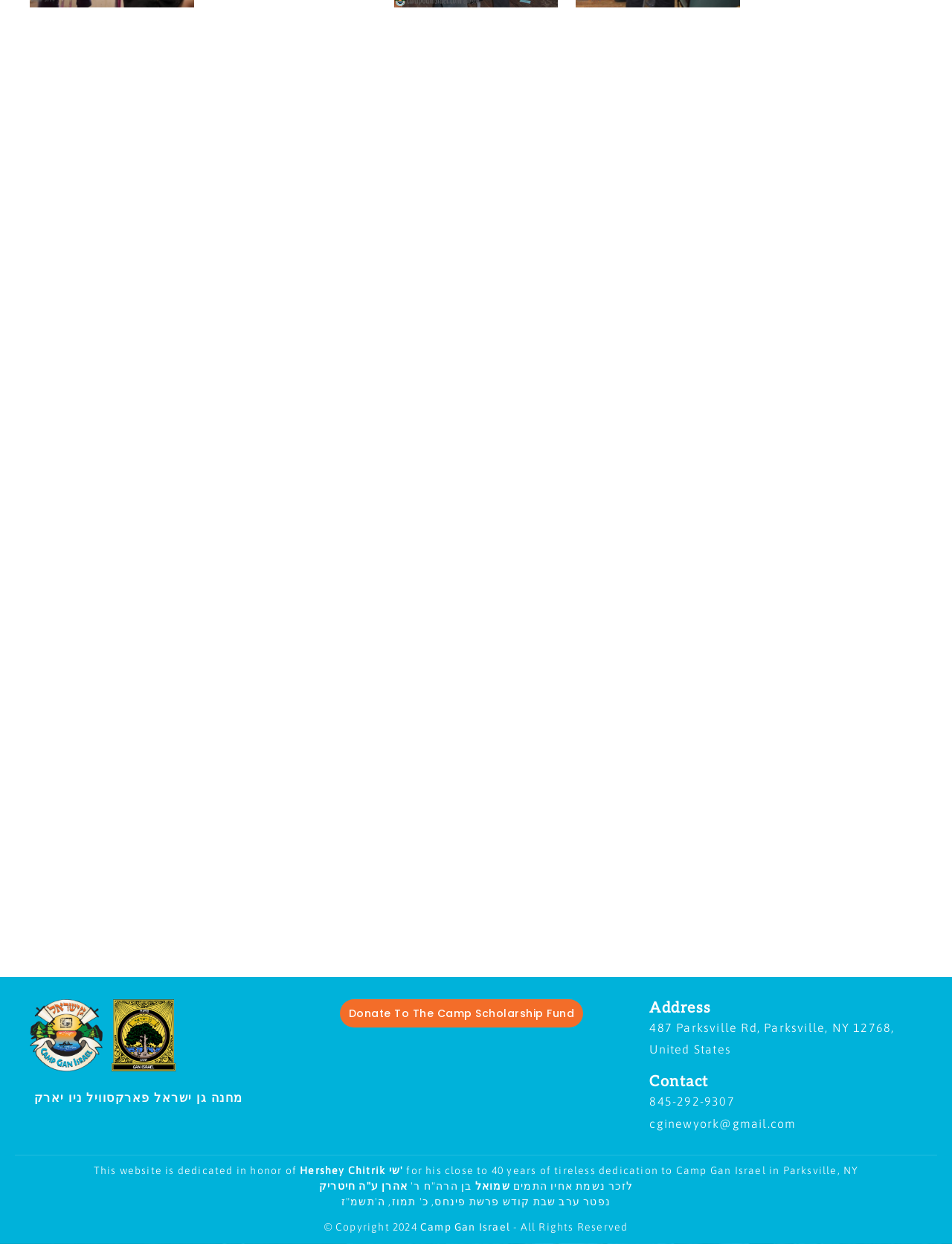What is the address of the camp?
Look at the image and provide a detailed response to the question.

The address of the camp can be found in the footer section of the webpage, under the 'Address' heading in the 'Footer Widget 3' section.